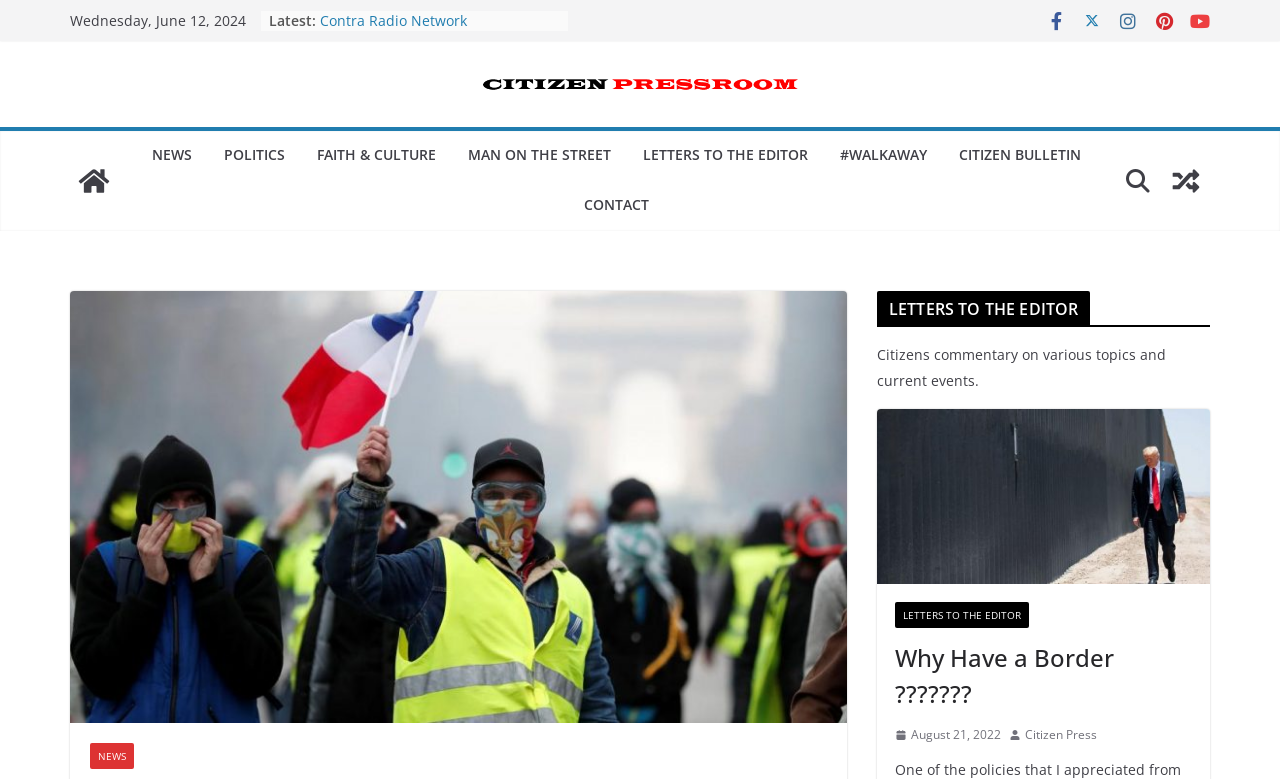Describe the entire webpage, focusing on both content and design.

The webpage appears to be a news or blog website, with a focus on citizen journalism and commentary. At the top, there is a date displayed, "Wednesday, June 12, 2024", followed by a section labeled "Latest:" which contains a list of five news articles or links, each preceded by a bullet point. The articles have titles such as "Contra Radio Network", "100 Years of Conspiracy to Destroy American Freedom", and "How The Big Banks Enslave Humanity".

To the right of the "Latest:" section, there are five social media or sharing icons, represented by small images. Below this, there is a prominent link to "Citizen Pressroom" with an accompanying image.

On the left side of the page, there is a menu or navigation bar with links to various sections of the website, including "NEWS", "POLITICS", "FAITH & CULTURE", and others. Below this, there is a link to "View a random post" and another link to "CONTACT".

The main content of the page appears to be a section dedicated to "LETTERS TO THE EDITOR", which features a heading and a brief description of the section. Below this, there is a link to an article titled "Why Have a Border???????" which includes an image. Further down, there is another heading with the same title, followed by a link to the same article. There is also a link to a date, "August 21, 2022", accompanied by a small image and a time stamp.

Overall, the webpage has a cluttered but organized layout, with multiple sections and links competing for attention. The focus appears to be on providing access to various news articles, commentary, and opinion pieces, with an emphasis on citizen journalism and user-generated content.